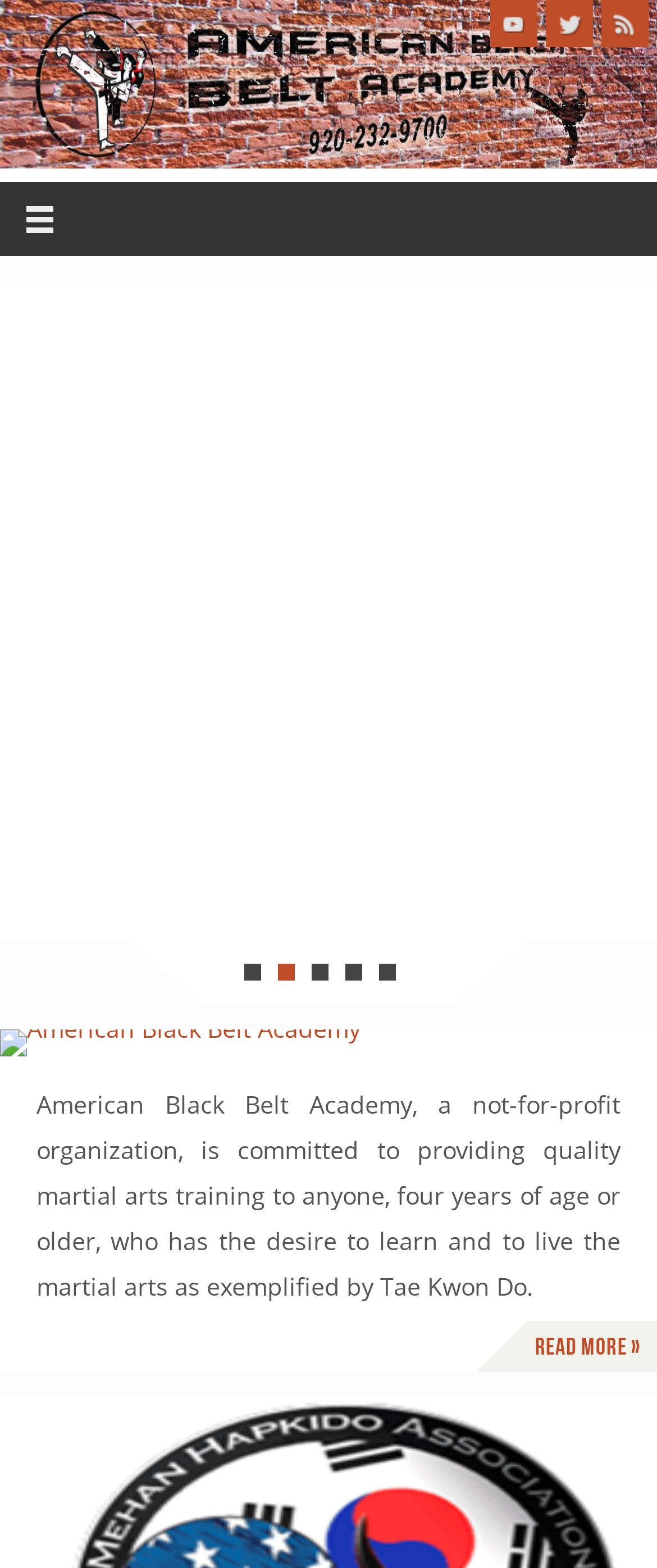Locate the bounding box coordinates of the element's region that should be clicked to carry out the following instruction: "Read more about American Black Belt Academy". The coordinates need to be four float numbers between 0 and 1, i.e., [left, top, right, bottom].

[0.814, 0.46, 0.974, 0.477]